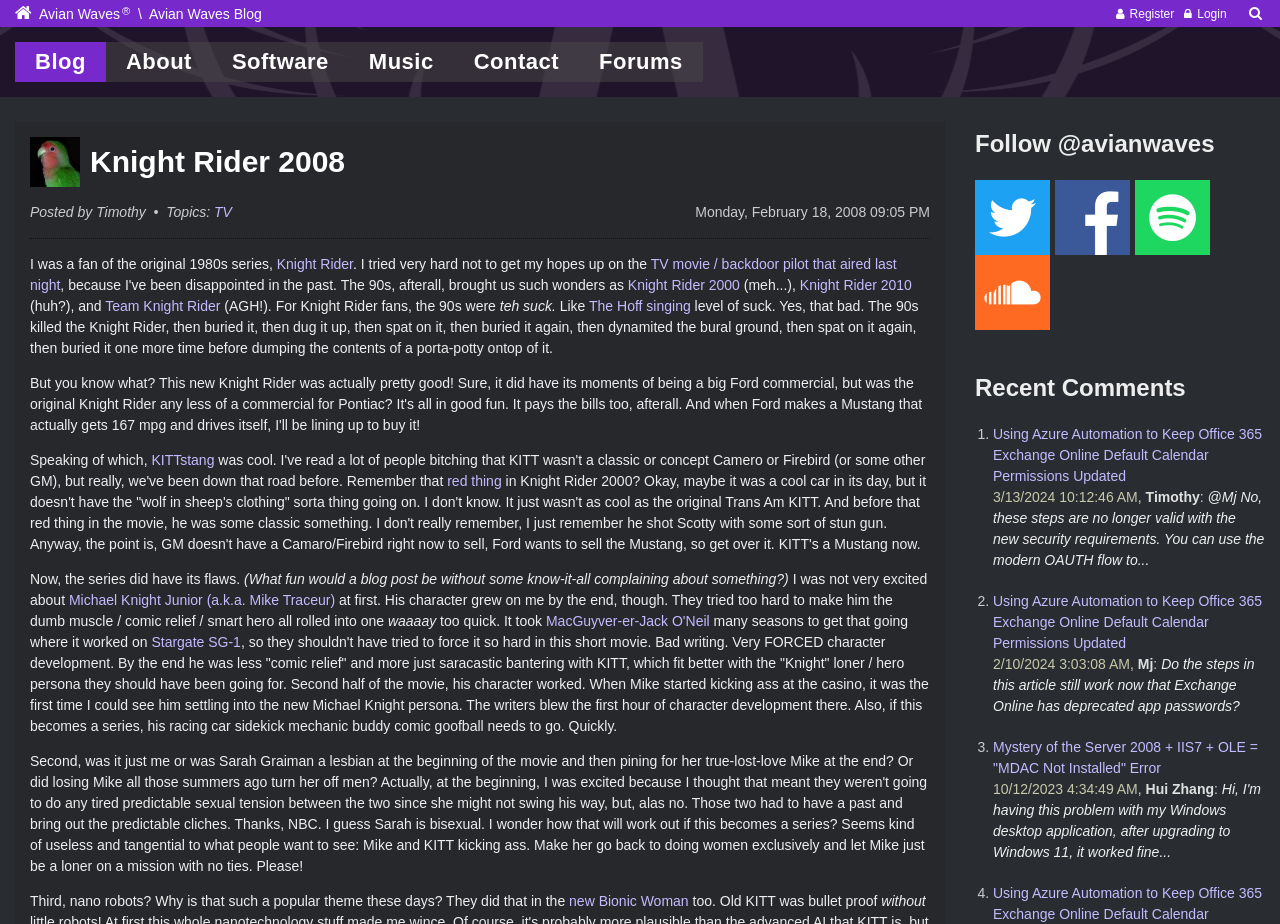Refer to the image and provide a thorough answer to this question:
Who is the author of the blog post?

The author of the blog post is Timothy, as indicated by the text 'Posted by Timothy' near the top of the post.